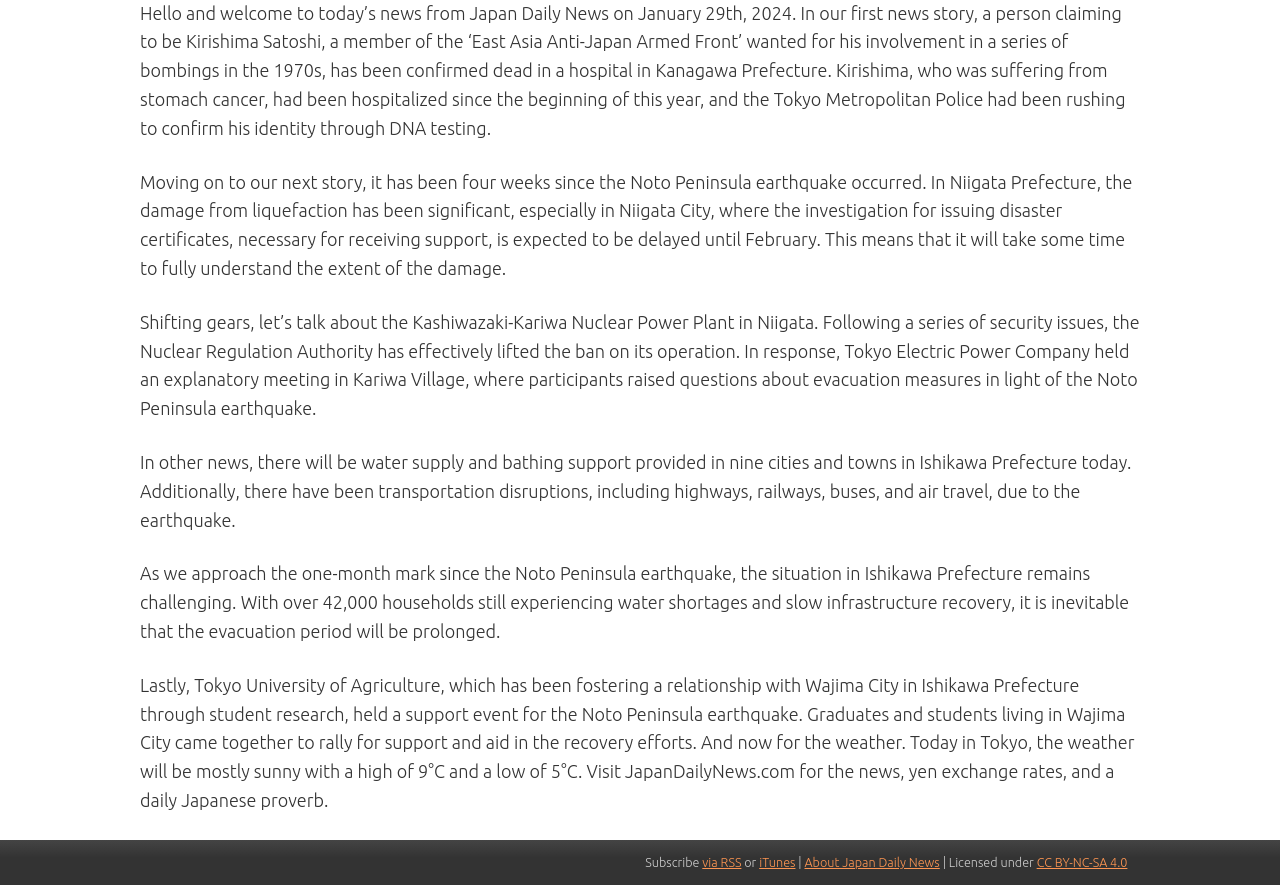Using the provided element description, identify the bounding box coordinates as (top-left x, top-left y, bottom-right x, bottom-right y). Ensure all values are between 0 and 1. Description: Pin it Pin on Pinterest

None